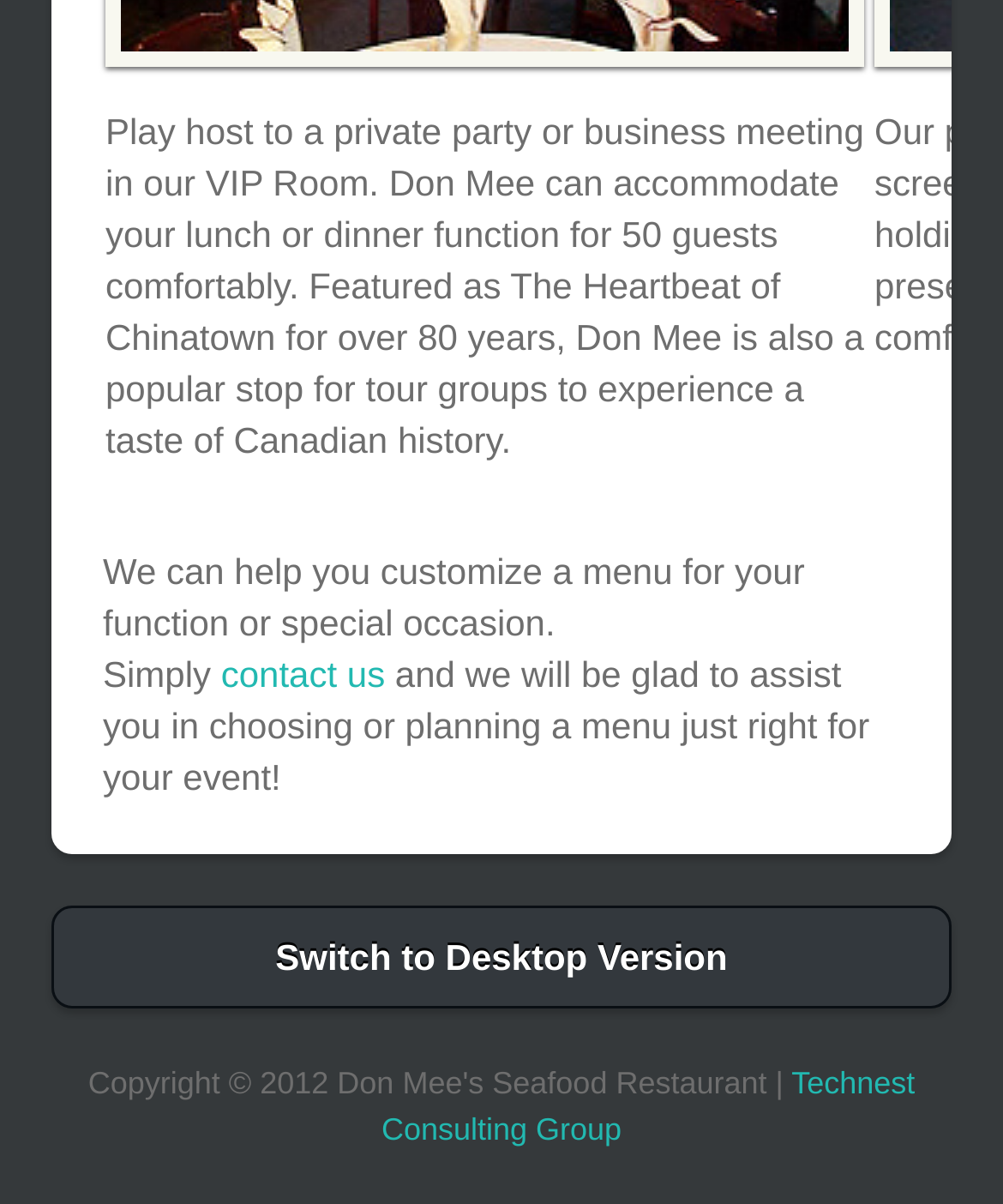Using the image as a reference, answer the following question in as much detail as possible:
How can users get assistance in choosing a menu?

The static text 'Simply contact us and we will be glad to assist you in choosing or planning a menu just right for your event!' suggests that users can get assistance in choosing a menu by contacting the website's support team.